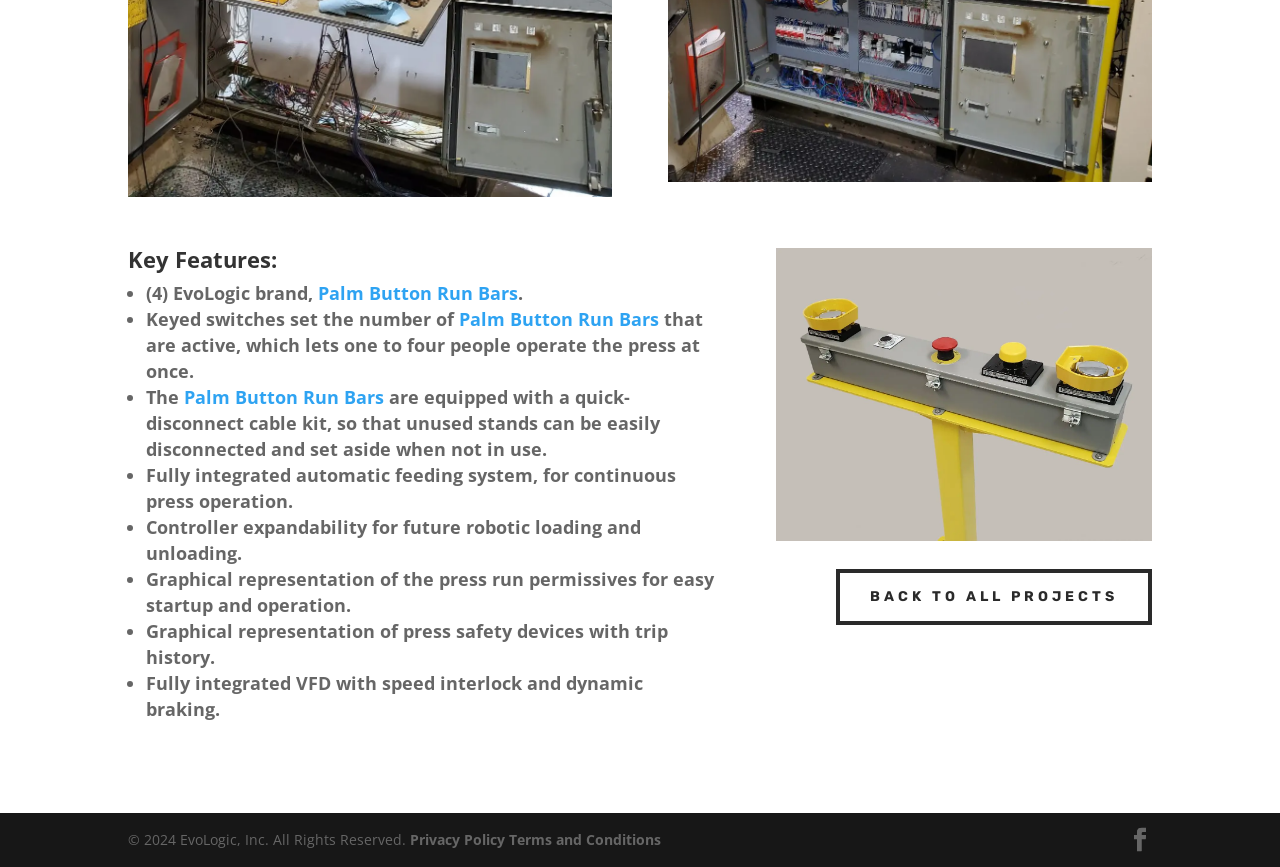By analyzing the image, answer the following question with a detailed response: What is the copyright year mentioned at the bottom of the page?

The copyright information at the bottom of the page states '© 2024 EvoLogic, Inc. All Rights Reserved.', indicating that the copyright year is 2024.